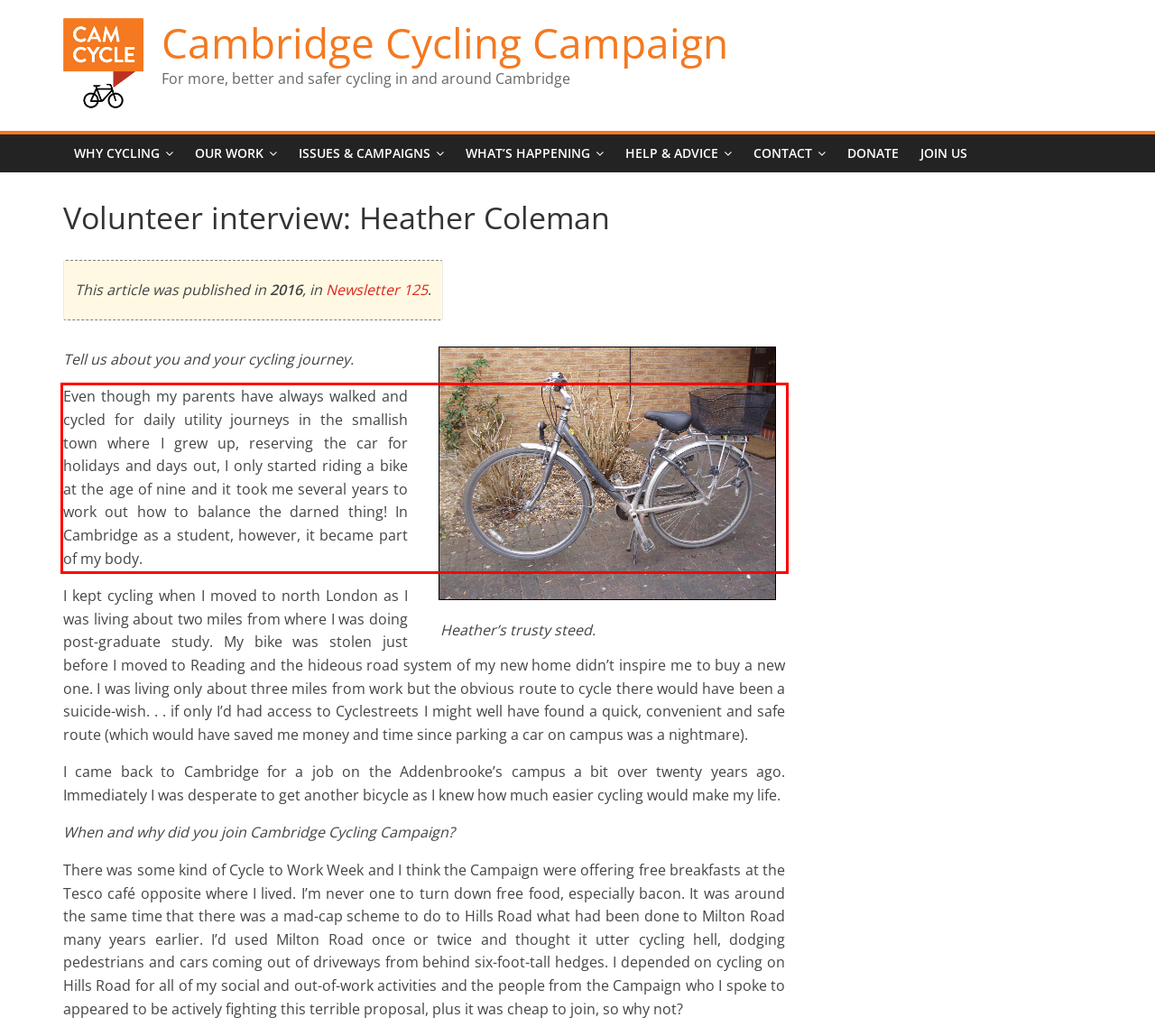Please examine the screenshot of the webpage and read the text present within the red rectangle bounding box.

Even though my parents have always walked and cycled for daily utility journeys in the smallish town where I grew up, reserving the car for holidays and days out, I only started riding a bike at the age of nine and it took me several years to work out how to balance the darned thing! In Cambridge as a student, however, it became part of my body.